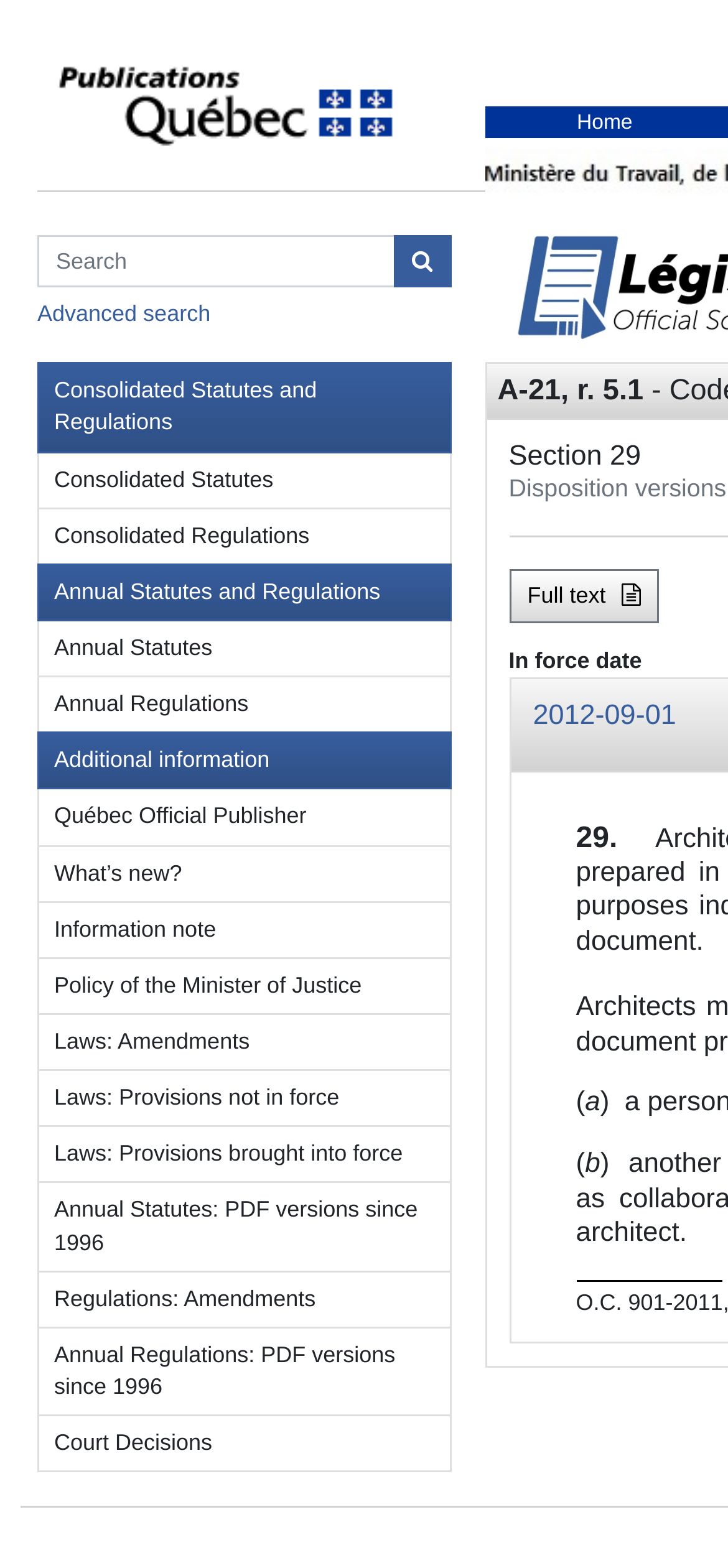Can you pinpoint the bounding box coordinates for the clickable element required for this instruction: "Search in Consolidated Statutes and Regulations"? The coordinates should be four float numbers between 0 and 1, i.e., [left, top, right, bottom].

[0.051, 0.15, 0.542, 0.183]